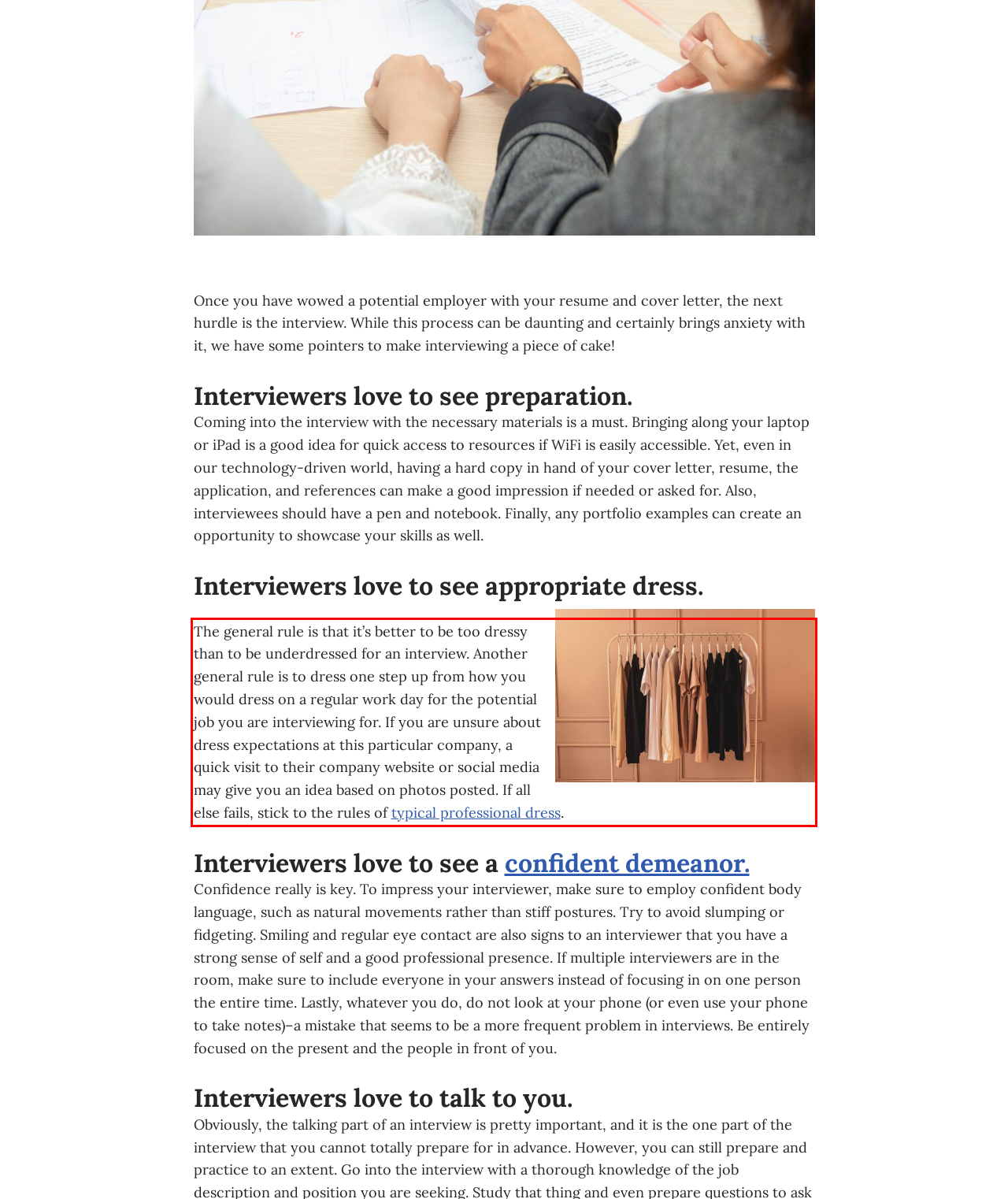Please extract the text content from the UI element enclosed by the red rectangle in the screenshot.

The general rule is that it’s better to be too dressy than to be underdressed for an interview. Another general rule is to dress one step up from how you would dress on a regular work day for the potential job you are interviewing for. If you are unsure about dress expectations at this particular company, a quick visit to their company website or social media may give you an idea based on photos posted. If all else fails, stick to the rules of typical professional dress.